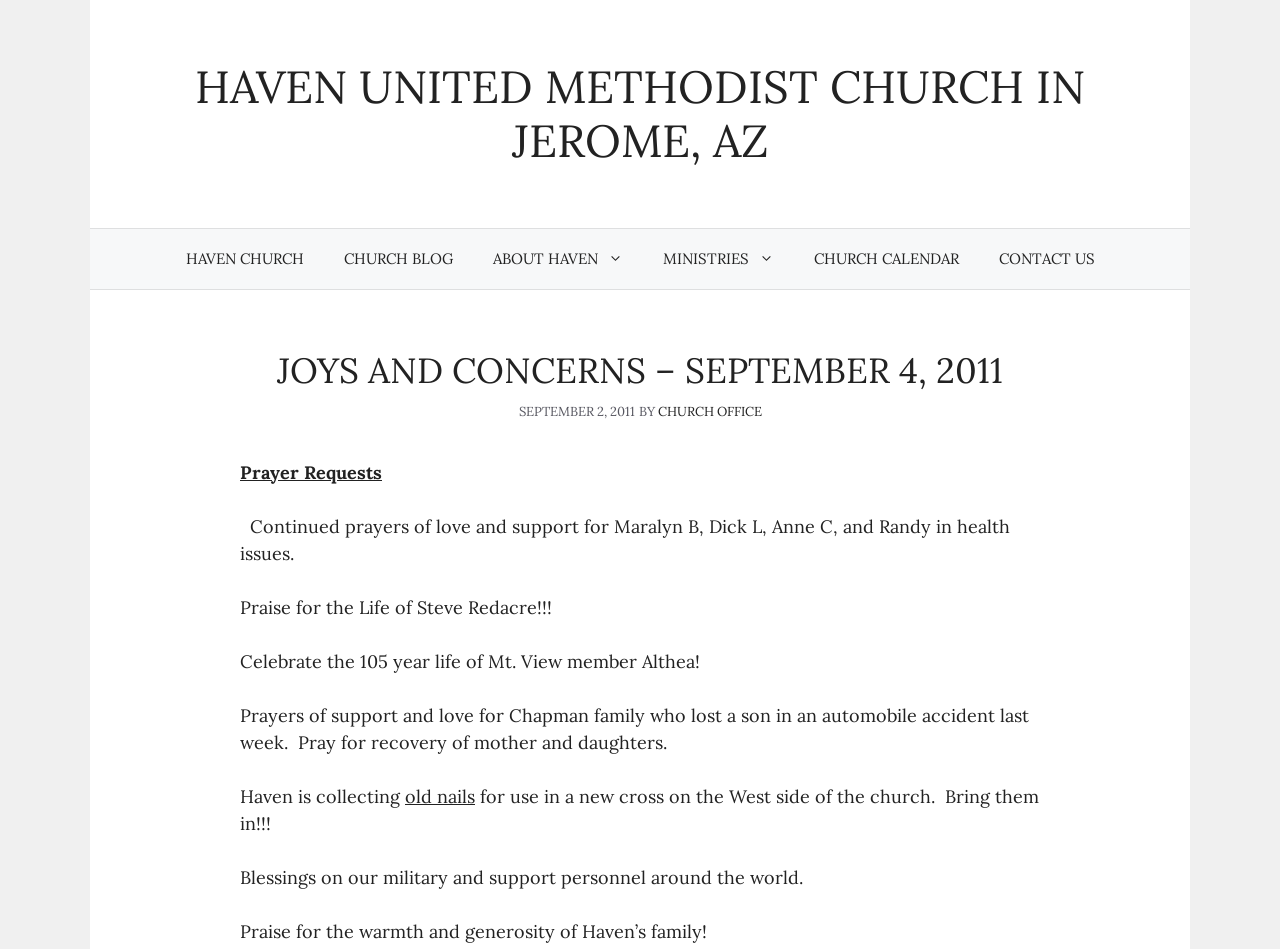Write an exhaustive caption that covers the webpage's main aspects.

The webpage is about Haven Church's Joys and Concerns for September 4, 2011. At the top, there is a banner with a link to the church's website. Below the banner, there is a primary navigation menu with links to the church's main pages, including the church blog, about the church, ministries, church calendar, and contact information.

The main content of the page is divided into sections. The first section has a heading "JOYS AND CONCERNS – SEPTEMBER 4, 2011" and displays the date "SEPTEMBER 2, 2011" below it. There is a link to the church office and a phrase "BY" next to it.

The next section is a list of prayer requests and praises. There are five prayer requests, including prayers for individuals with health issues, support for a family who lost a son, and blessings for the military and support personnel. There are also two praises, one for the life of Steve Redacre and another for the 105-year life of Althea.

Additionally, there is a notice about collecting old nails for a new cross on the West side of the church. The page ends with a praise for the warmth and generosity of Haven's family.